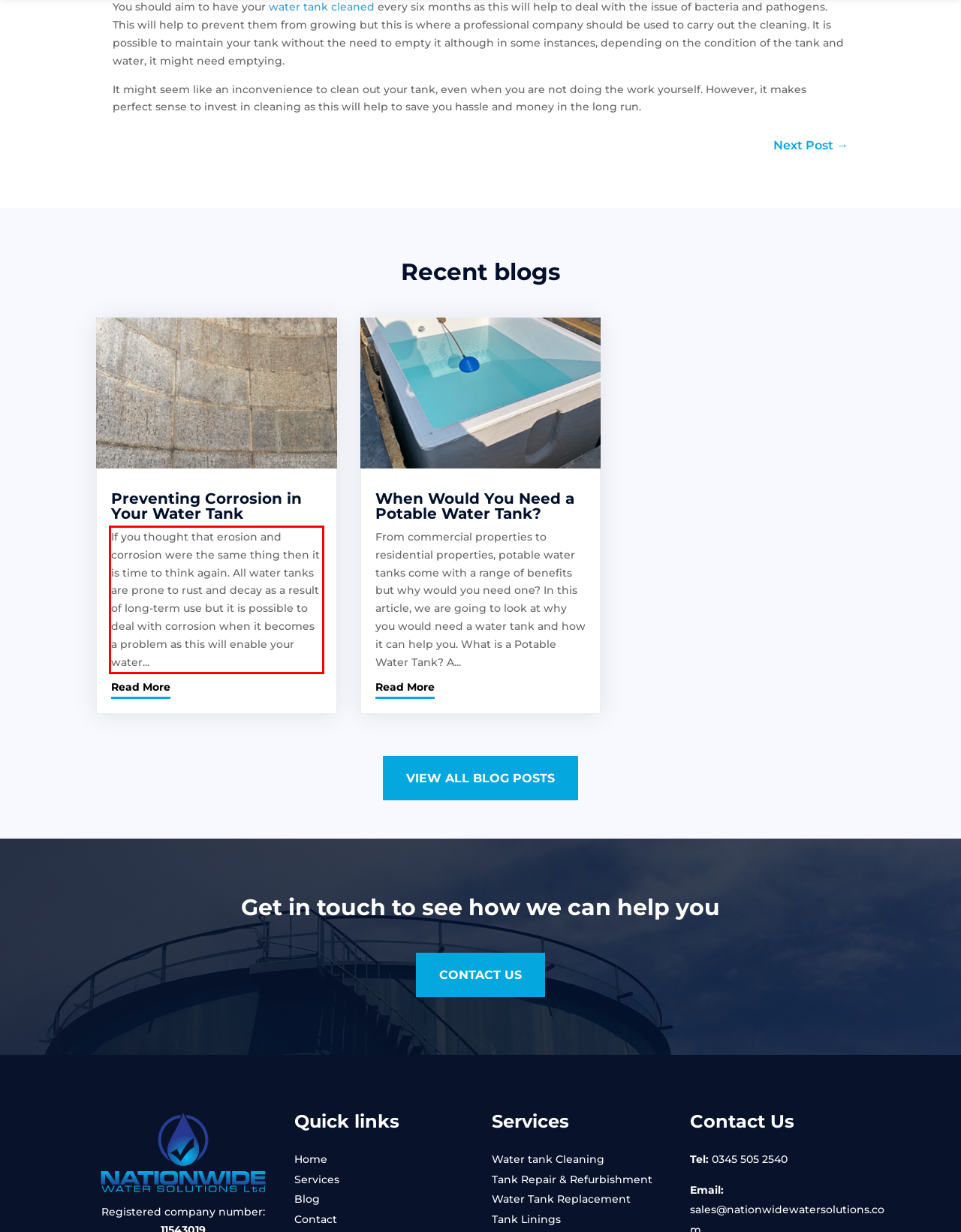Observe the screenshot of the webpage, locate the red bounding box, and extract the text content within it.

If you thought that erosion and corrosion were the same thing then it is time to think again. All water tanks are prone to rust and decay as a result of long-term use but it is possible to deal with corrosion when it becomes a problem as this will enable your water...